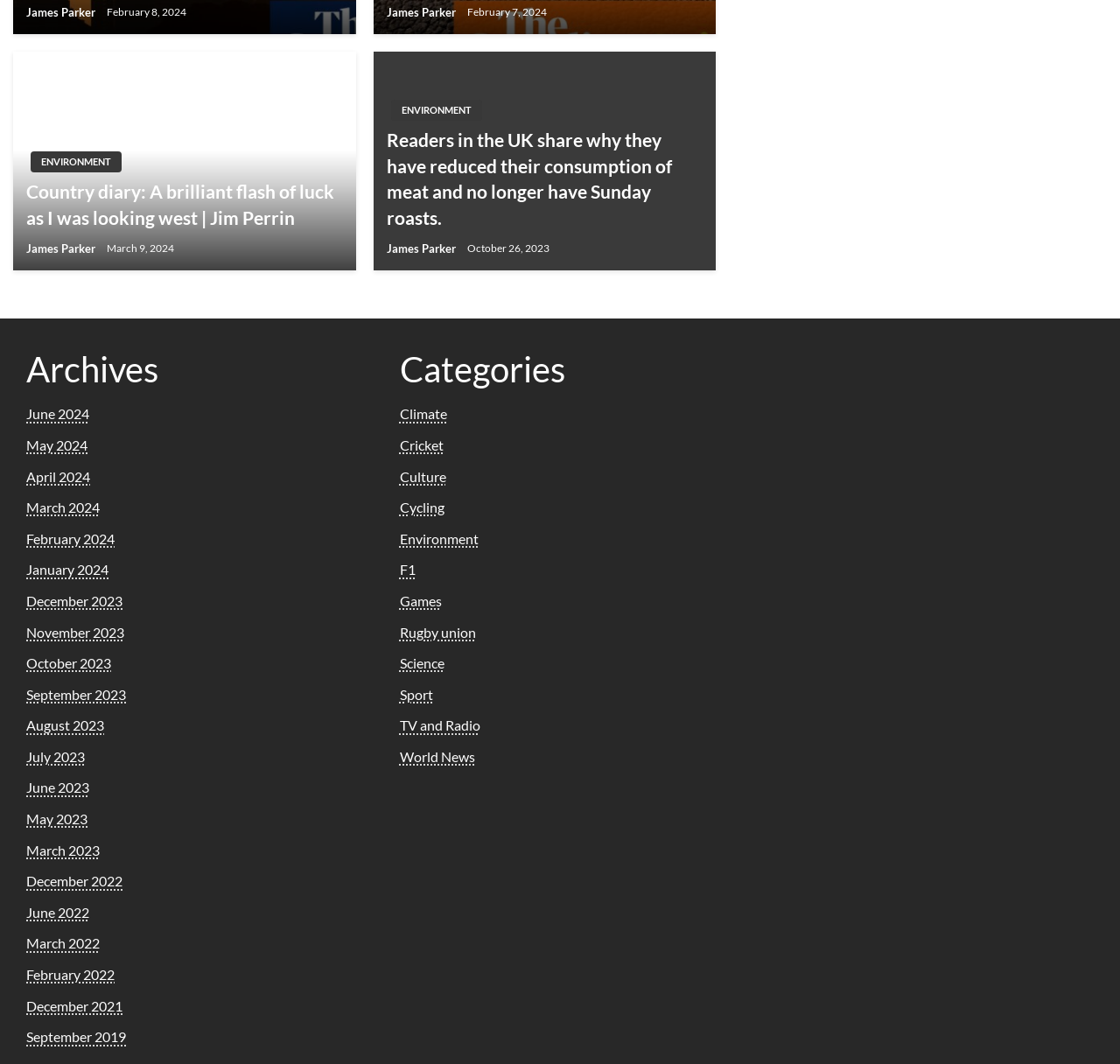Predict the bounding box coordinates of the area that should be clicked to accomplish the following instruction: "View recent posts". The bounding box coordinates should consist of four float numbers between 0 and 1, i.e., [left, top, right, bottom].

None